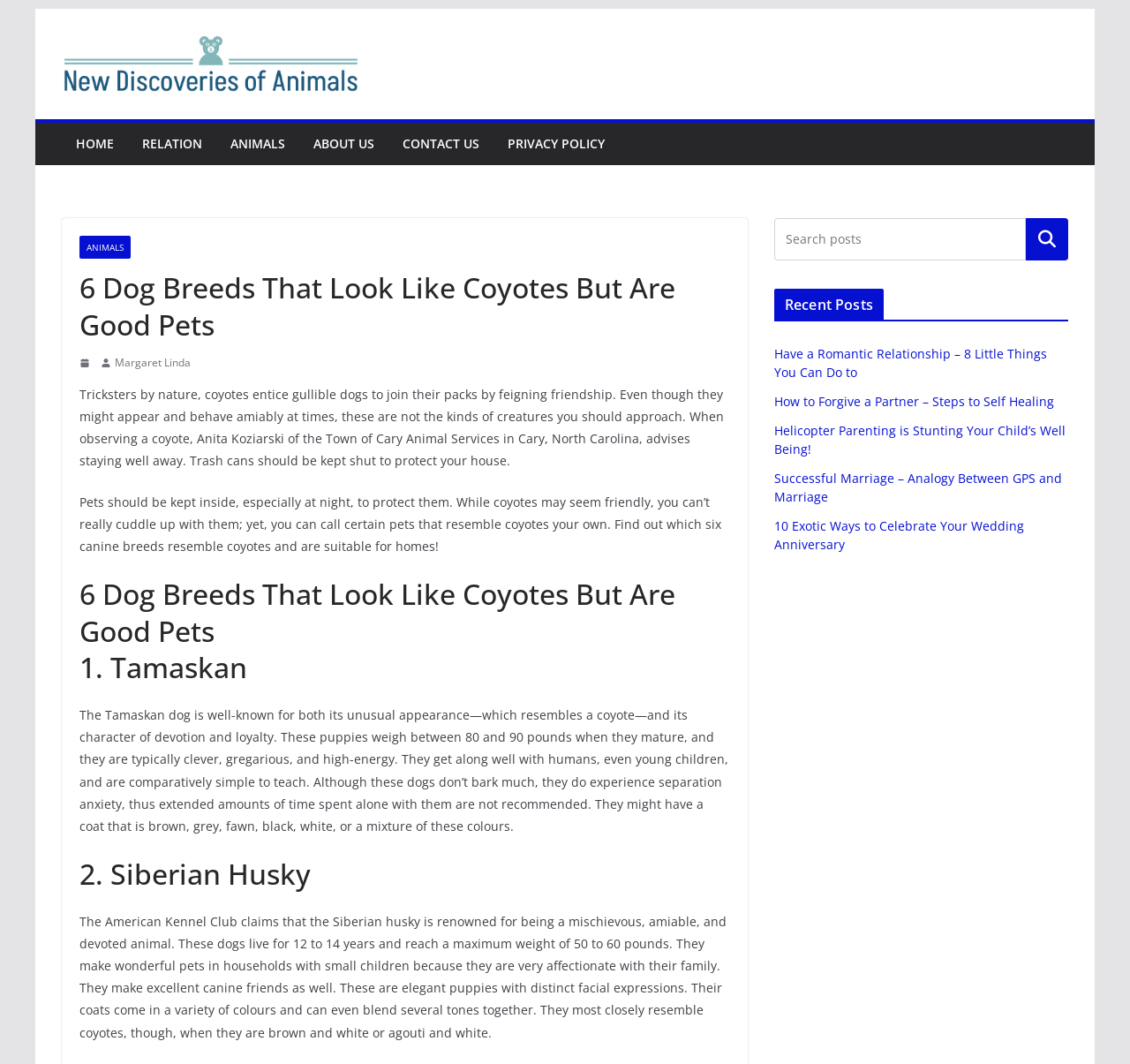Please provide the bounding box coordinates in the format (top-left x, top-left y, bottom-right x, bottom-right y). Remember, all values are floating point numbers between 0 and 1. What is the bounding box coordinate of the region described as: Home

[0.067, 0.124, 0.101, 0.147]